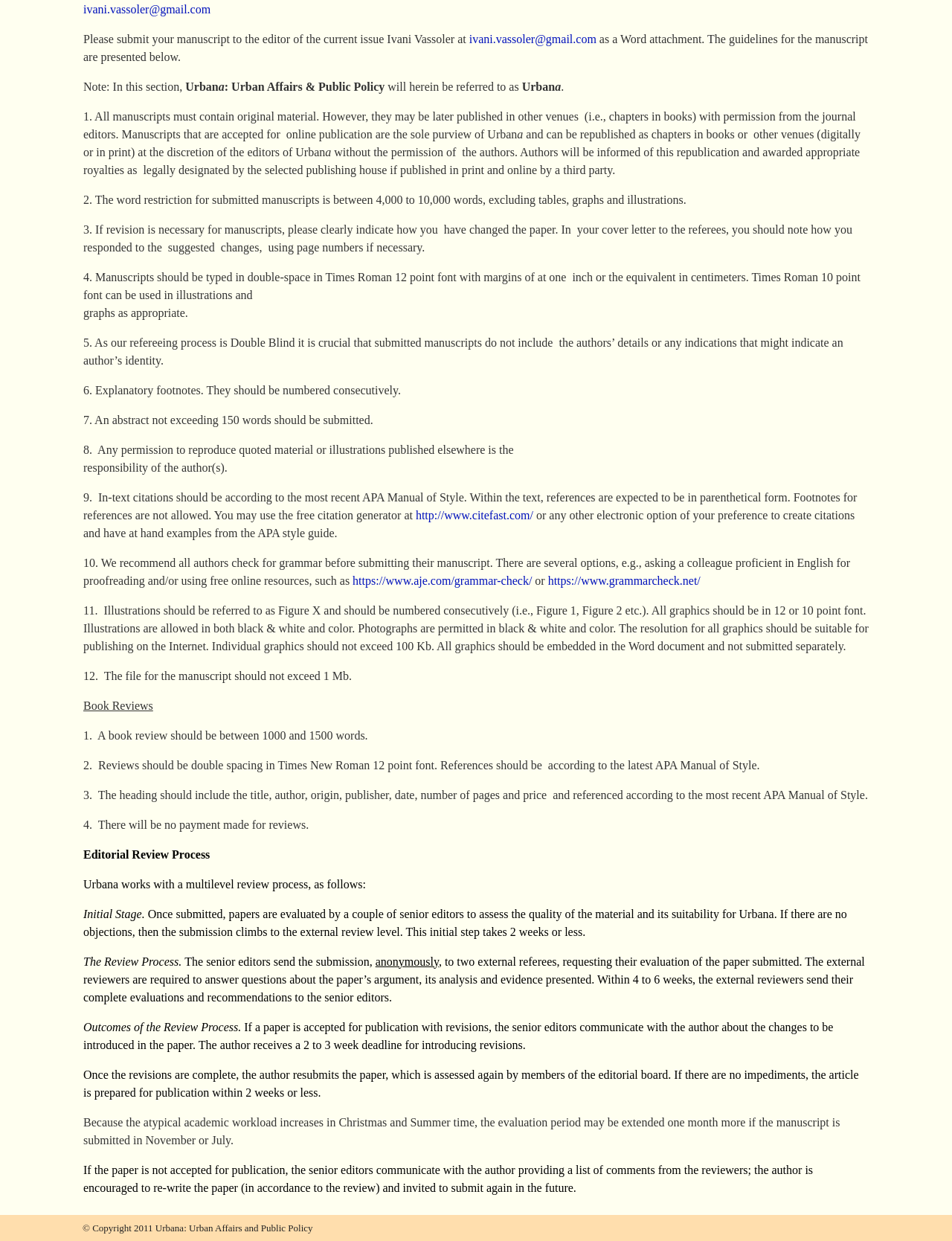Find and provide the bounding box coordinates for the UI element described with: "ivani.vassoler@gmail.com".

[0.088, 0.002, 0.221, 0.012]